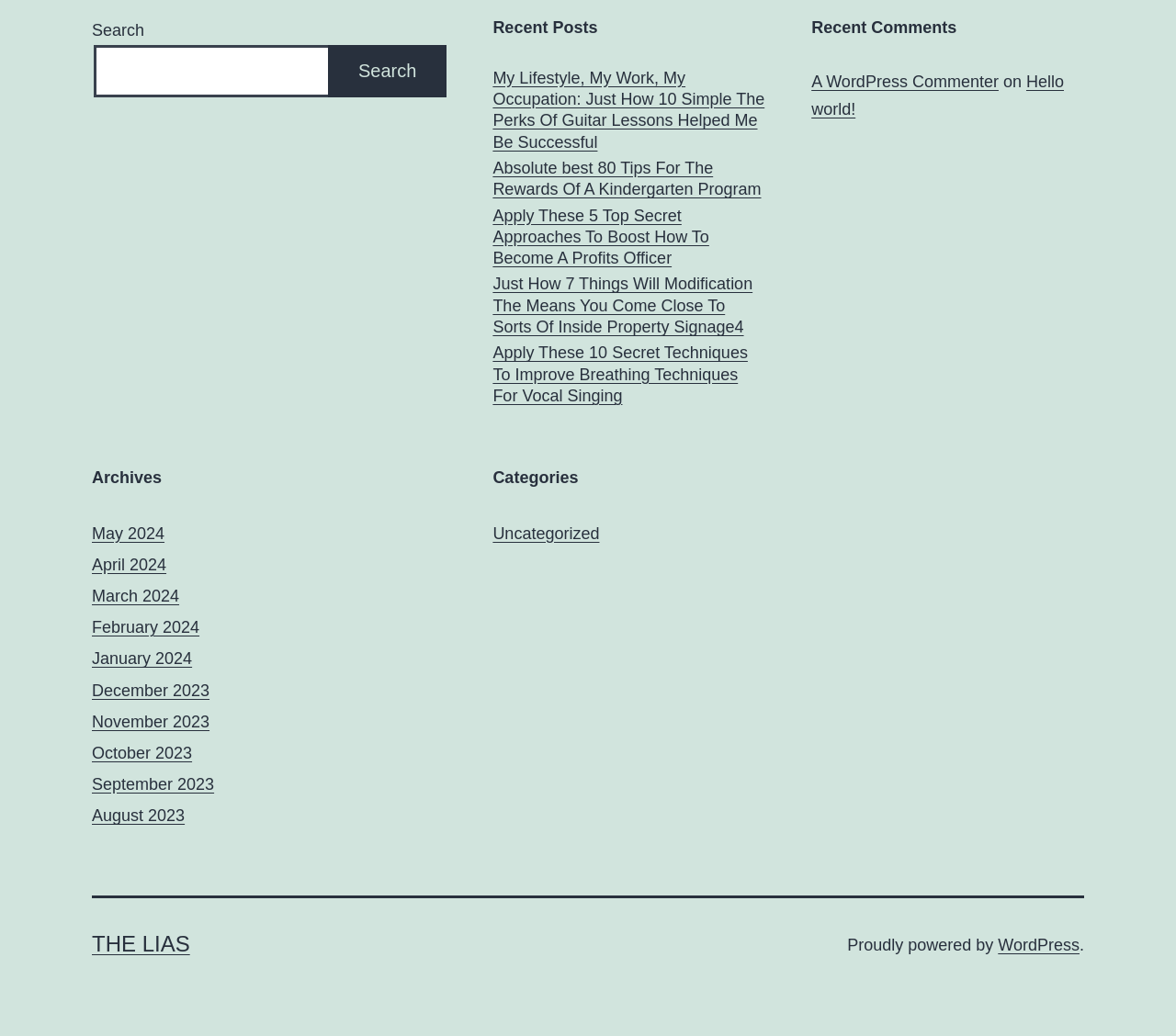What is the purpose of the 'Archives' section?
Using the details shown in the screenshot, provide a comprehensive answer to the question.

The 'Archives' section lists links to specific months and years, such as 'May 2024' and 'December 2023'. This suggests that the 'Archives' section is intended to provide access to past posts or content organized by date.